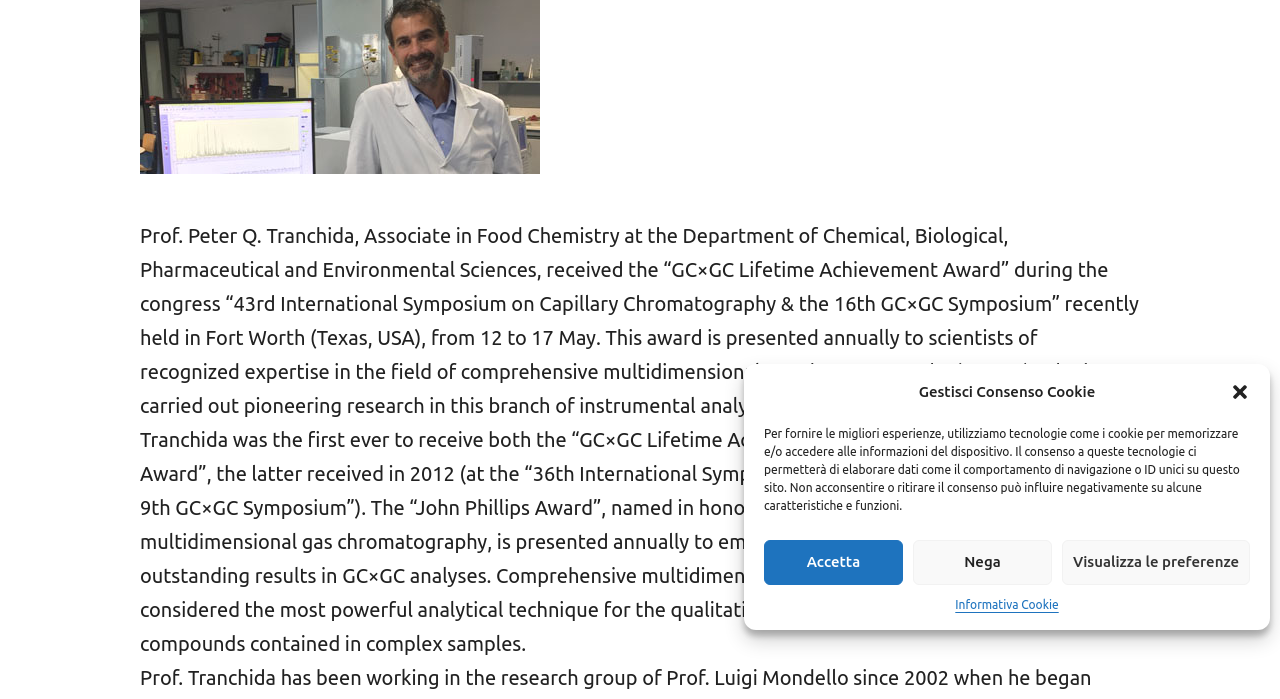Using the format (top-left x, top-left y, bottom-right x, bottom-right y), provide the bounding box coordinates for the described UI element. All values should be floating point numbers between 0 and 1: Nega

[0.713, 0.772, 0.822, 0.836]